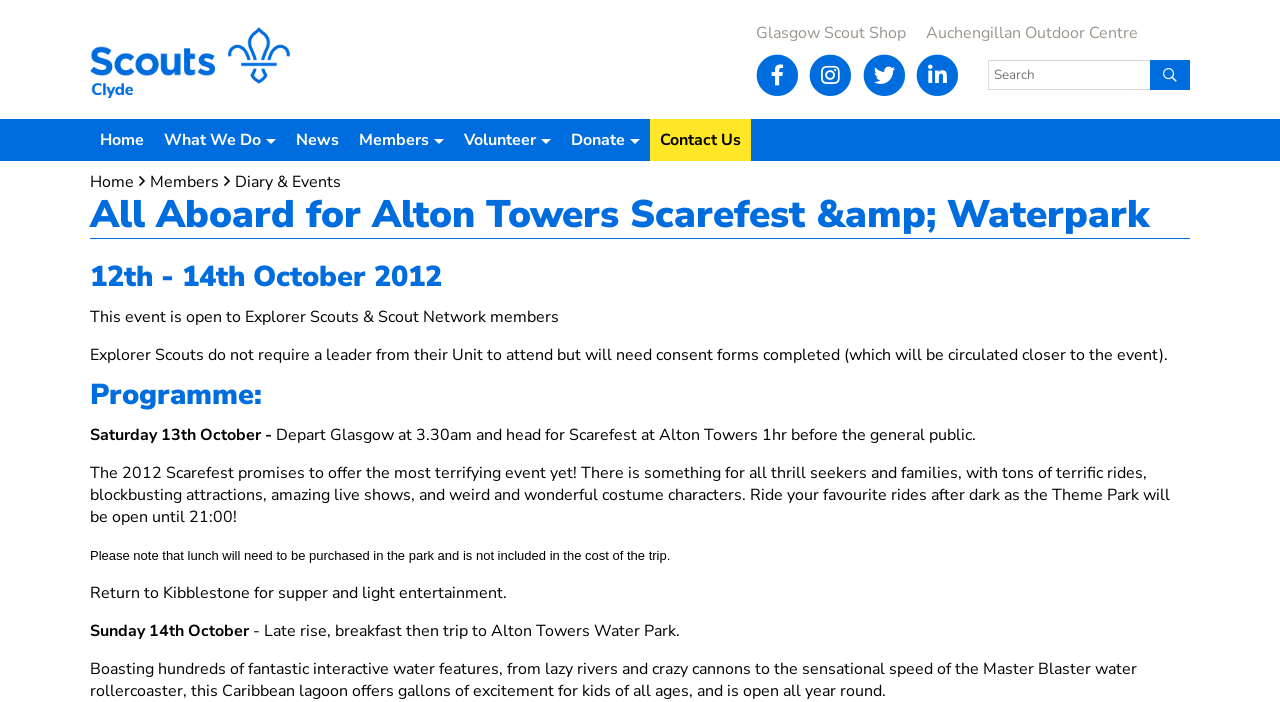What is the purpose of the consent forms?
Look at the image and respond with a one-word or short-phrase answer.

For Explorer Scouts to attend